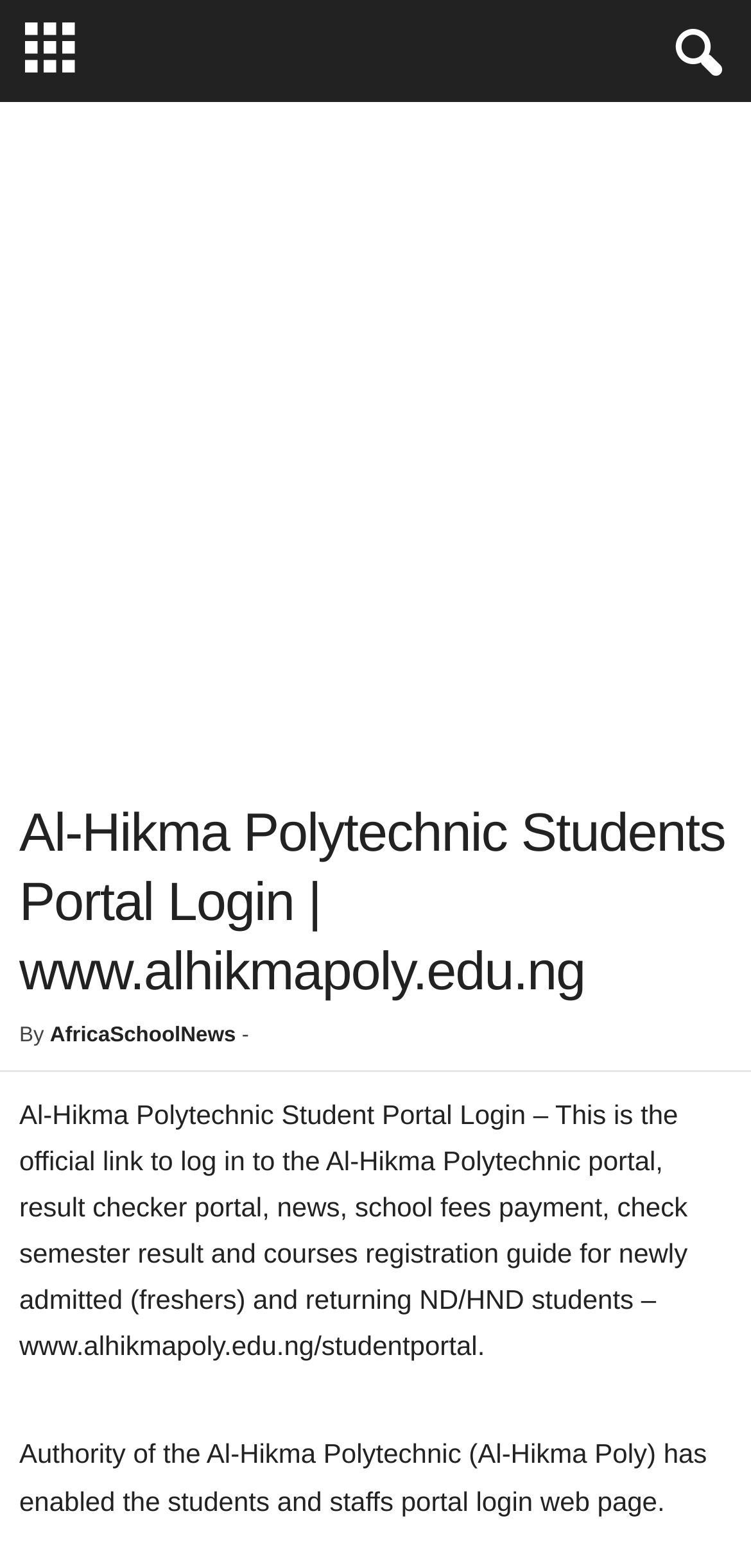Given the description AfricaSchoolNews, predict the bounding box coordinates of the UI element. Ensure the coordinates are in the format (top-left x, top-left y, bottom-right x, bottom-right y) and all values are between 0 and 1.

[0.066, 0.653, 0.314, 0.668]